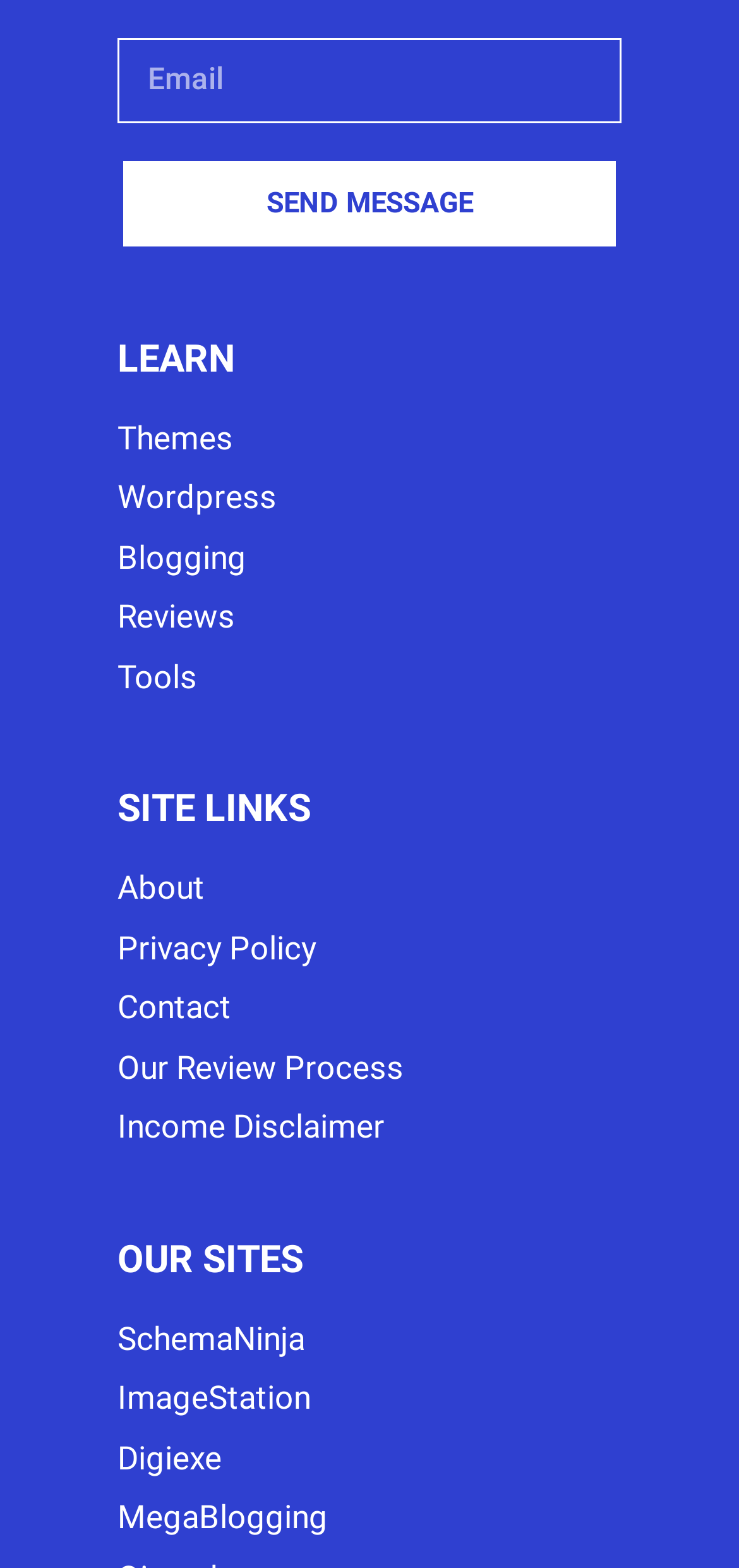Locate the bounding box coordinates of the element that should be clicked to fulfill the instruction: "Learn about themes".

[0.159, 0.265, 0.841, 0.295]